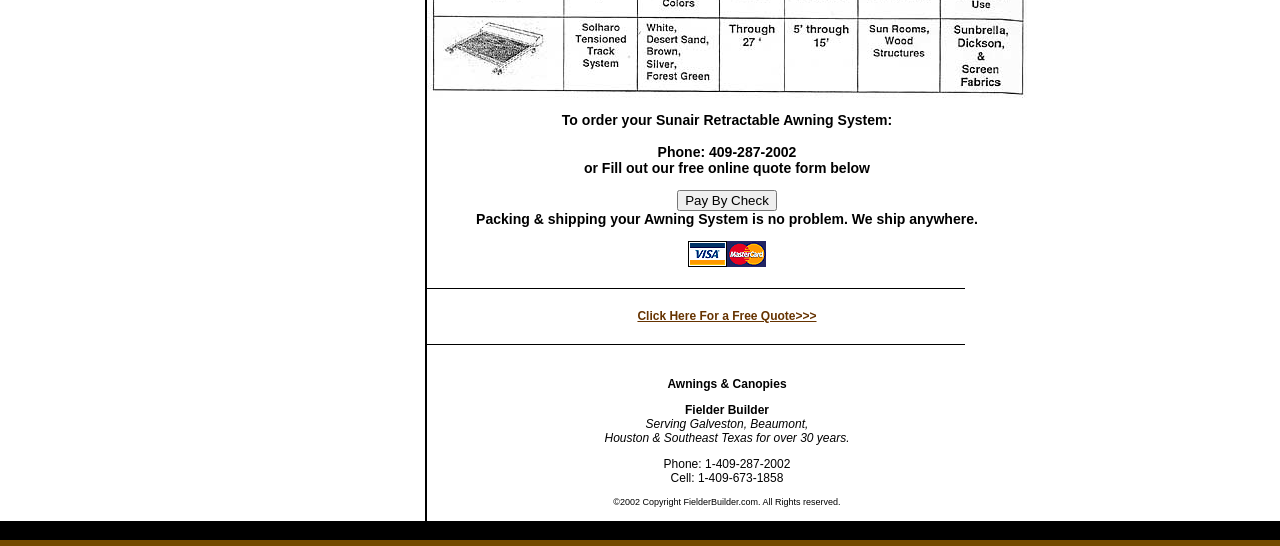Using the information from the screenshot, answer the following question thoroughly:
What is the company name serving Galveston, Beaumont, Houston, and Southeast Texas?

The company name can be found in the static text elements at the bottom of the page, which says 'Fielder Builder' and 'Serving Galveston, Beaumont, Houston & Southeast Texas for over 30 years'.